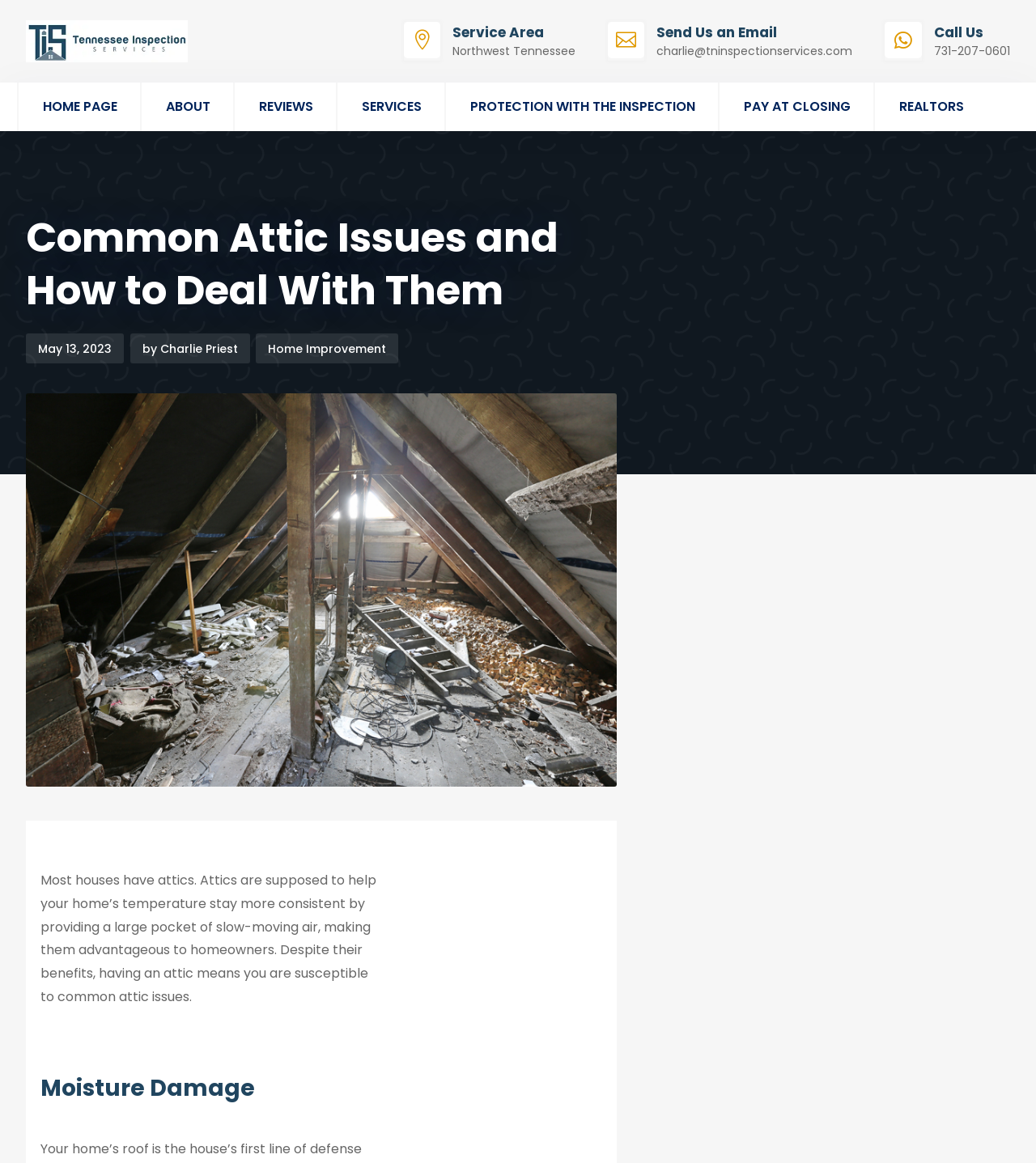Using the information shown in the image, answer the question with as much detail as possible: What is the author of the article?

I found the answer by looking at the static text 'by Charlie Priest' which indicates the author of the article.